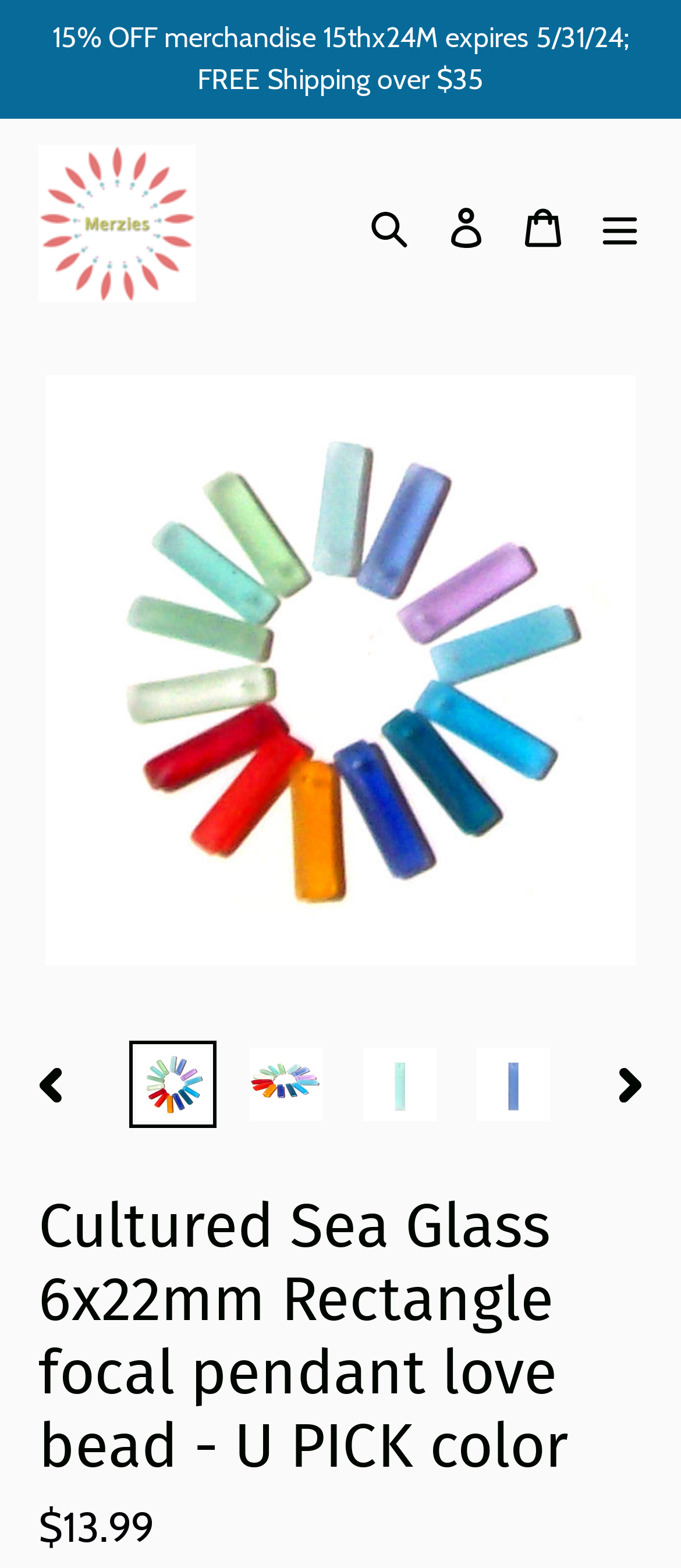Could you specify the bounding box coordinates for the clickable section to complete the following instruction: "Click the 'Search' button"?

[0.515, 0.115, 0.628, 0.17]